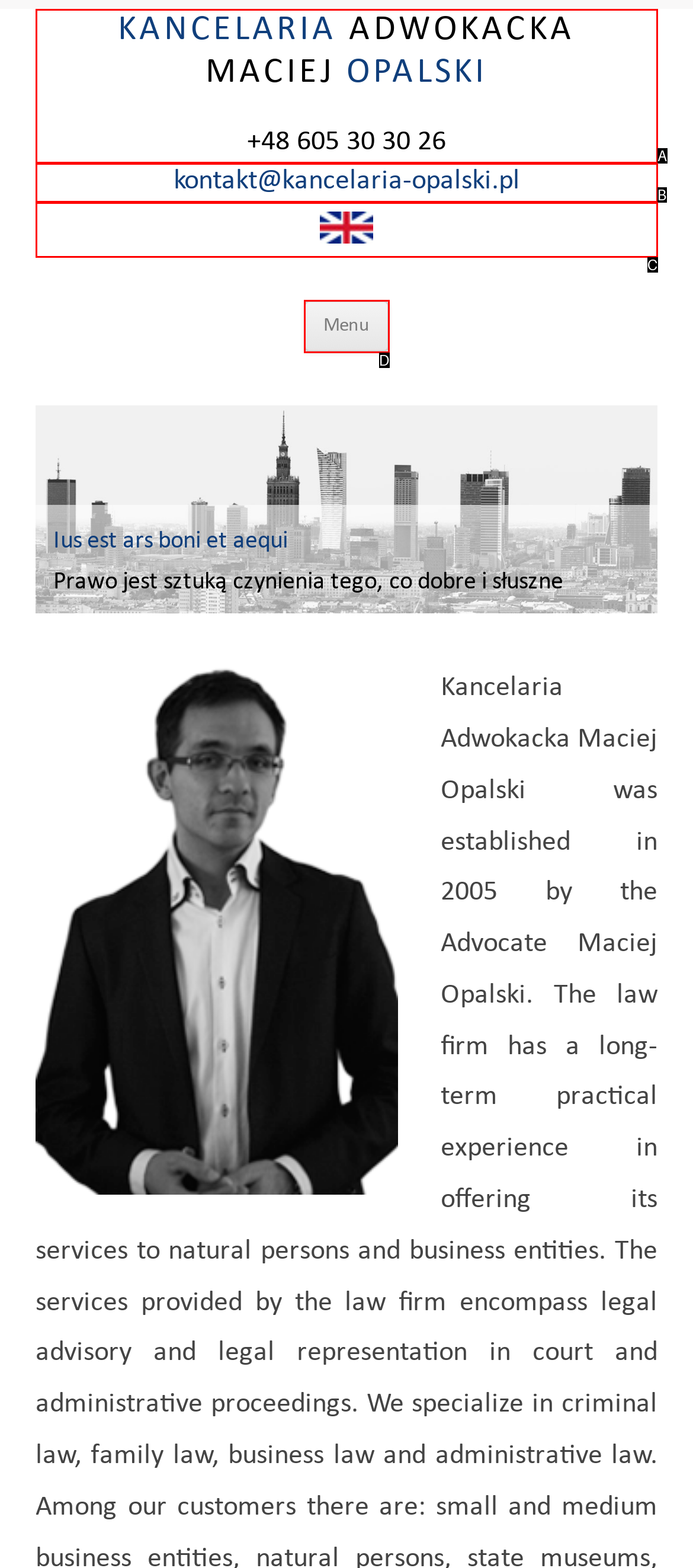Which lettered option matches the following description: +48 605 30 30 26
Provide the letter of the matching option directly.

A